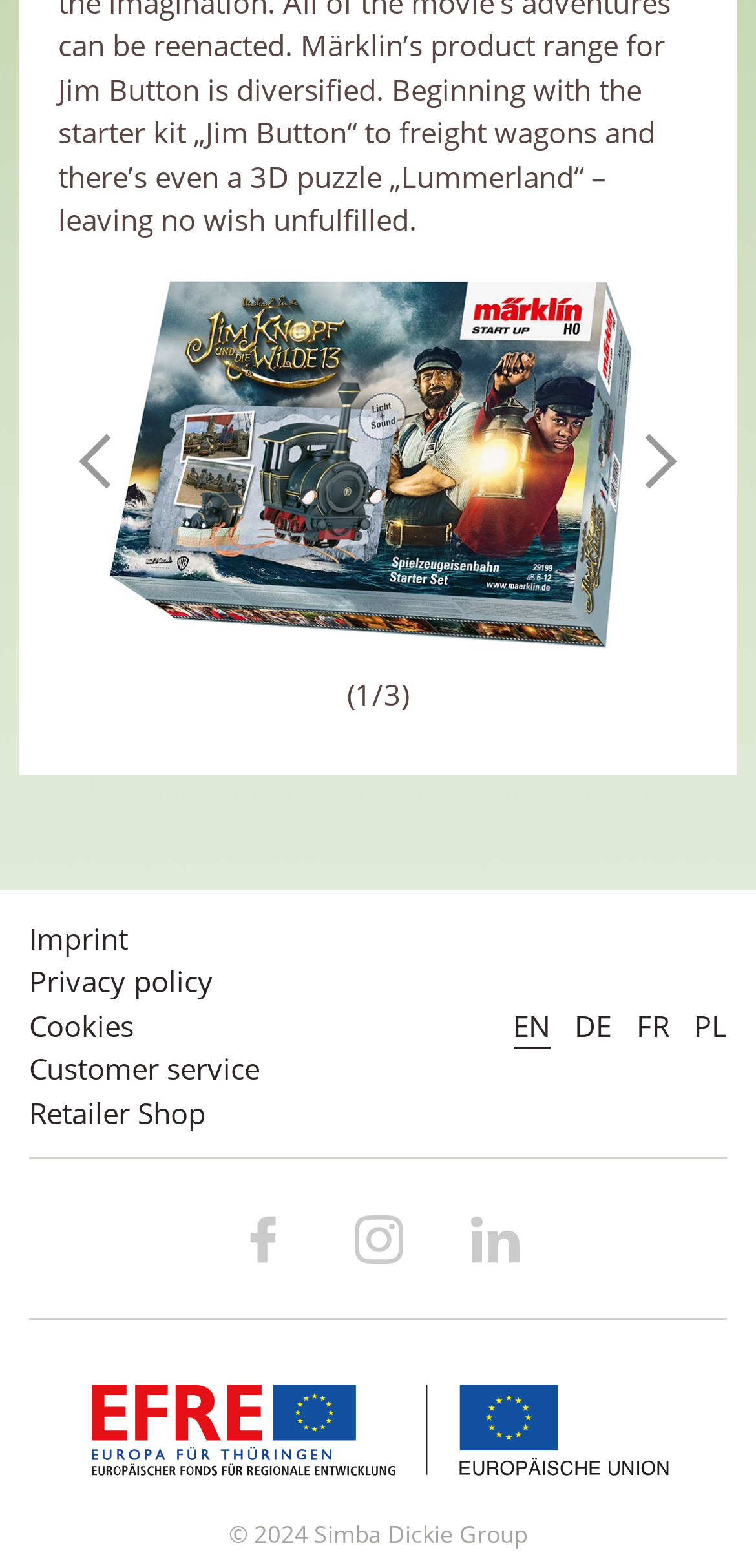What social media platforms are linked on the website?
Look at the screenshot and provide an in-depth answer.

The SvgRoot elements containing groups 'Facebook', 'instagram', and 'linkedin' suggest that the website has links to these three social media platforms.